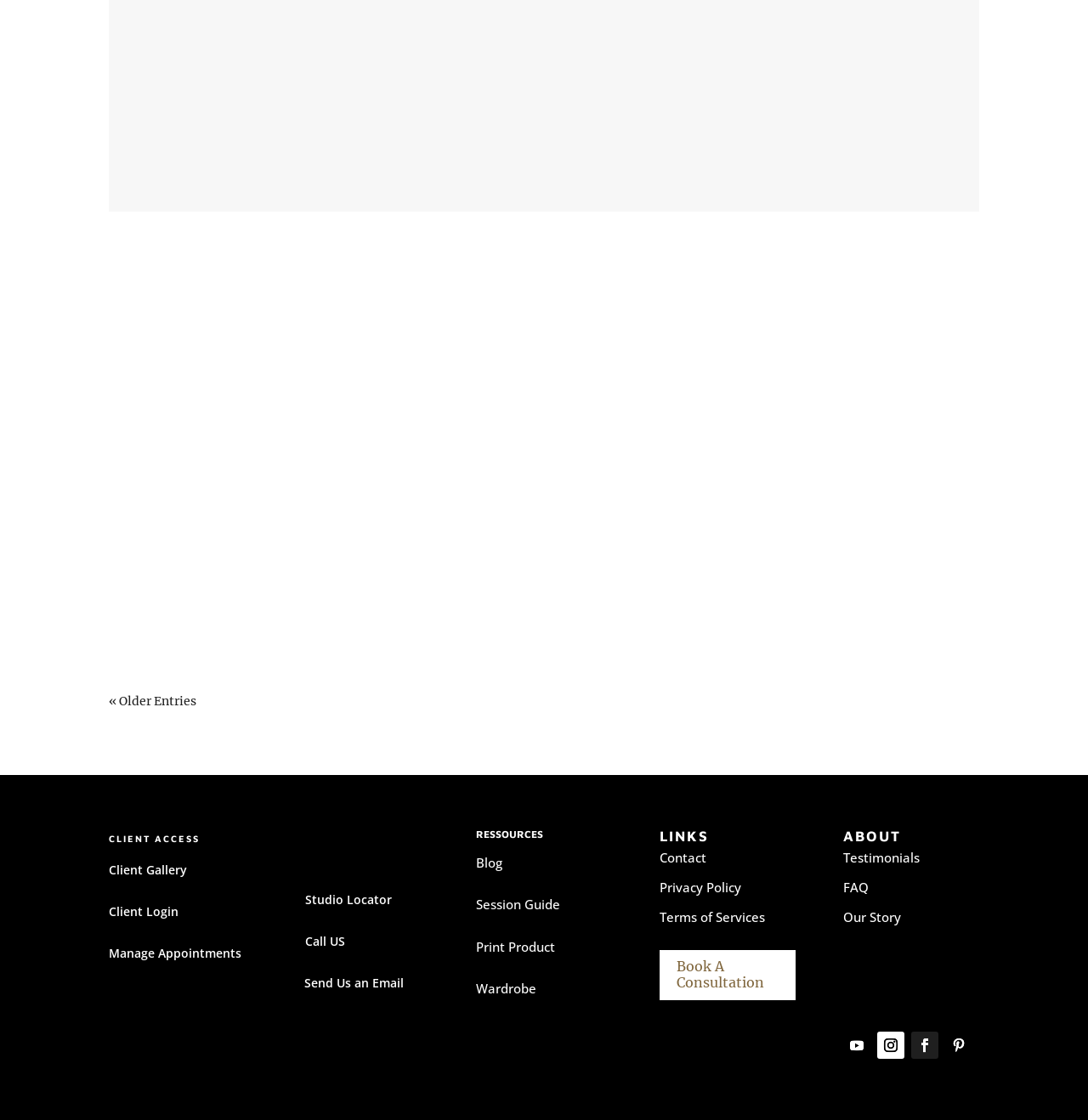Locate the bounding box coordinates of the element to click to perform the following action: 'View the 'Blog''. The coordinates should be given as four float values between 0 and 1, in the form of [left, top, right, bottom].

[0.438, 0.762, 0.462, 0.777]